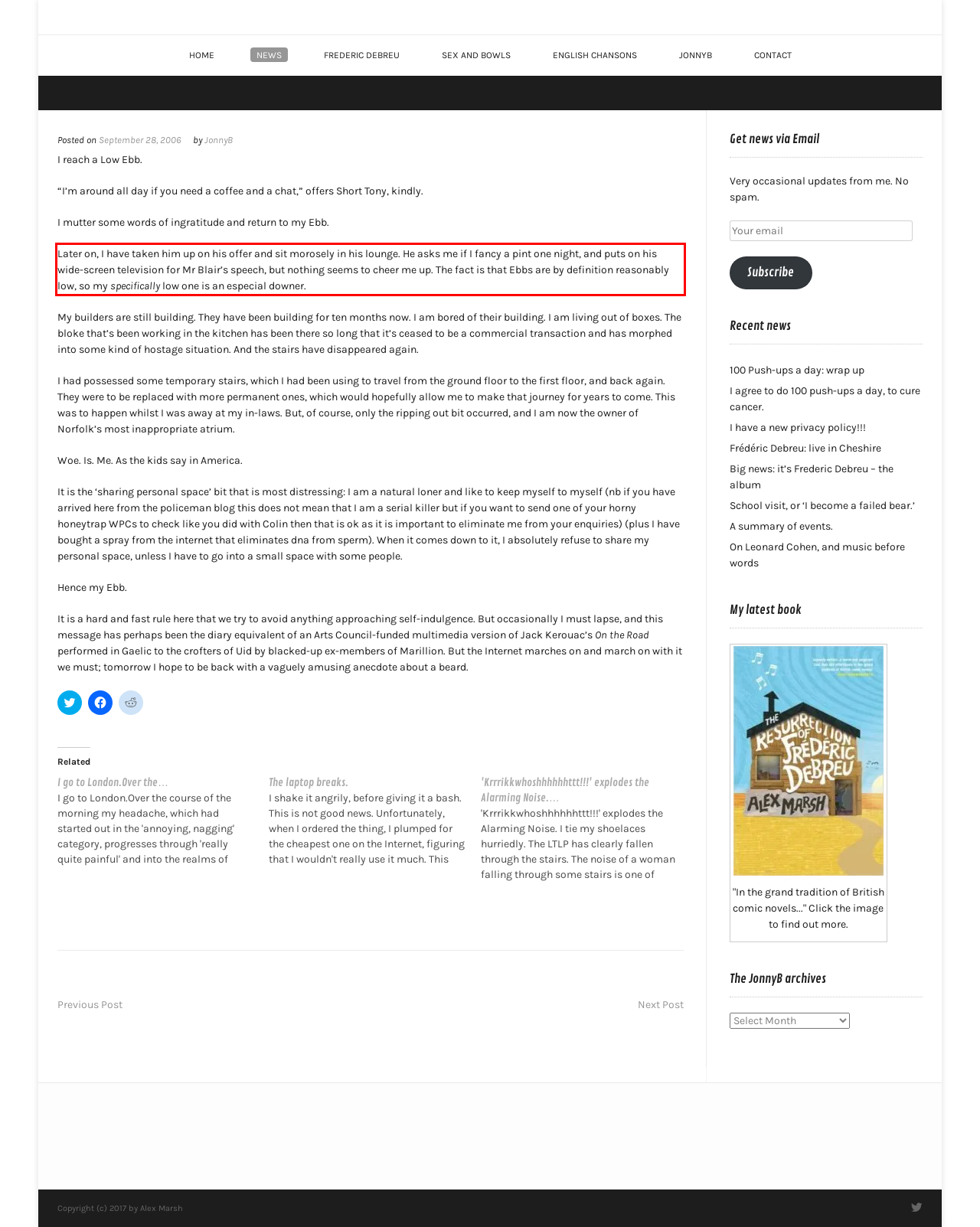The screenshot provided shows a webpage with a red bounding box. Apply OCR to the text within this red bounding box and provide the extracted content.

Later on, I have taken him up on his offer and sit morosely in his lounge. He asks me if I fancy a pint one night, and puts on his wide-screen television for Mr Blair’s speech, but nothing seems to cheer me up. The fact is that Ebbs are by definition reasonably low, so my specifically low one is an especial downer.